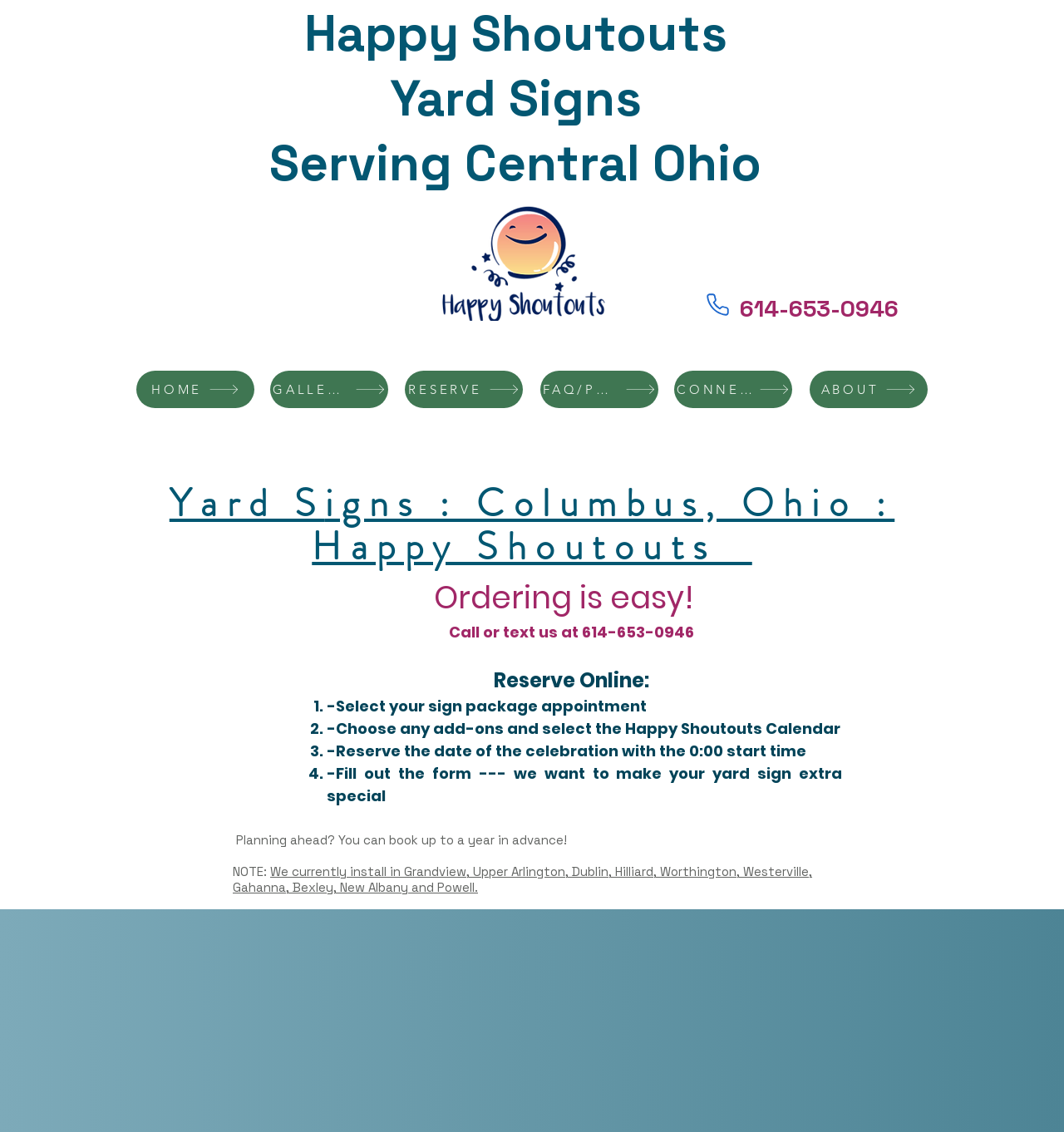What is the purpose of the Happy Shoutout Yard Sign?
Please provide a detailed answer to the question.

I found the purpose by reading the meta description which mentions 'We love to celebrate birthdays', and also by understanding the context of the webpage which is about ordering yard sign displays.